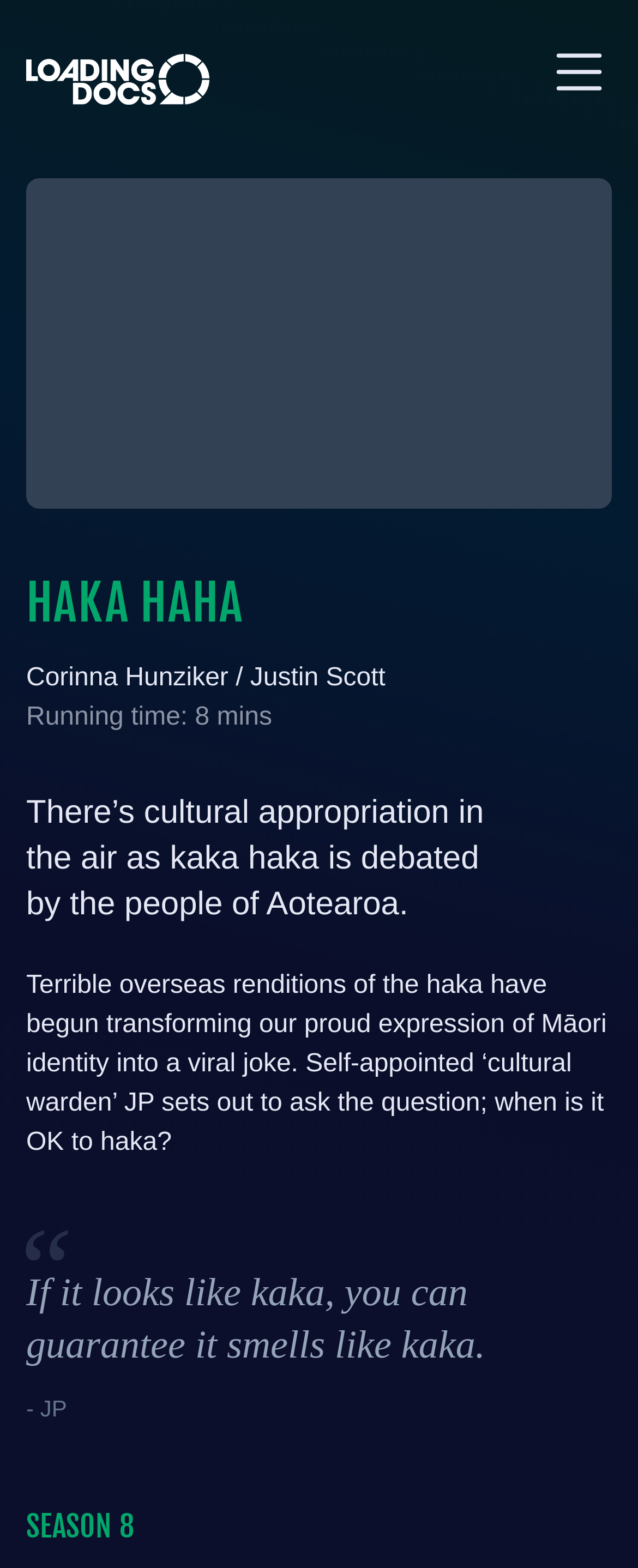Using the provided element description: "Search", determine the bounding box coordinates of the corresponding UI element in the screenshot.

[0.746, 0.1, 0.959, 0.15]